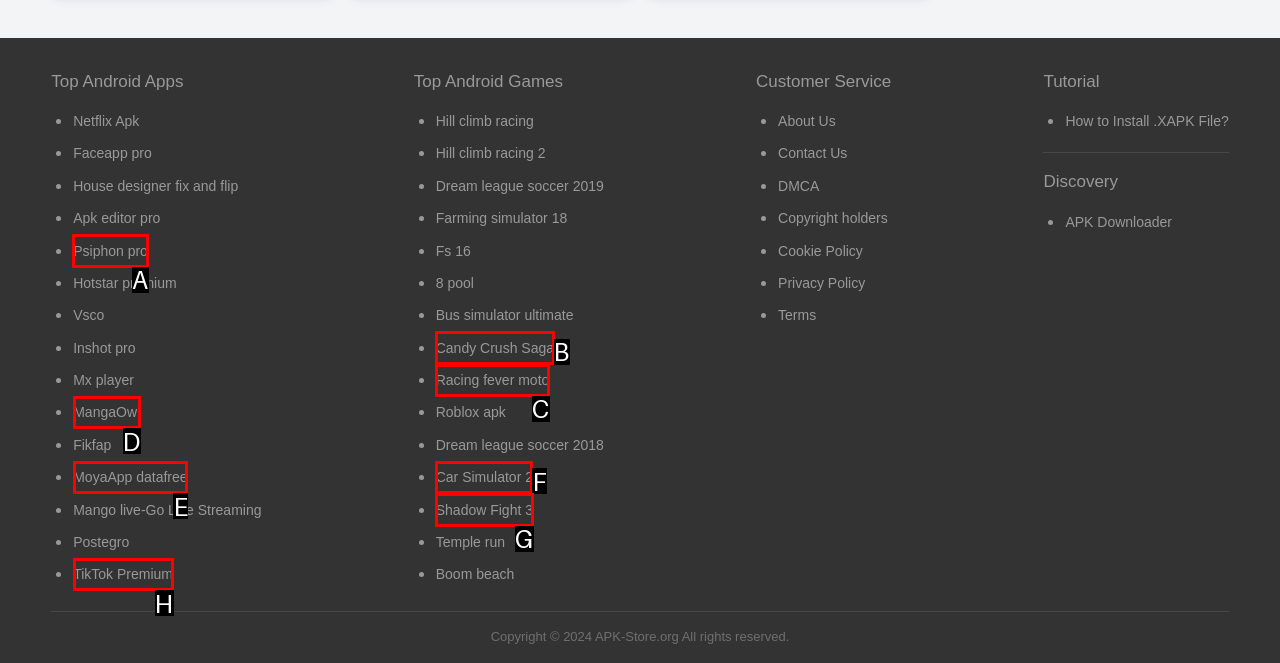Please indicate which option's letter corresponds to the task: Click on Psiphon pro by examining the highlighted elements in the screenshot.

A